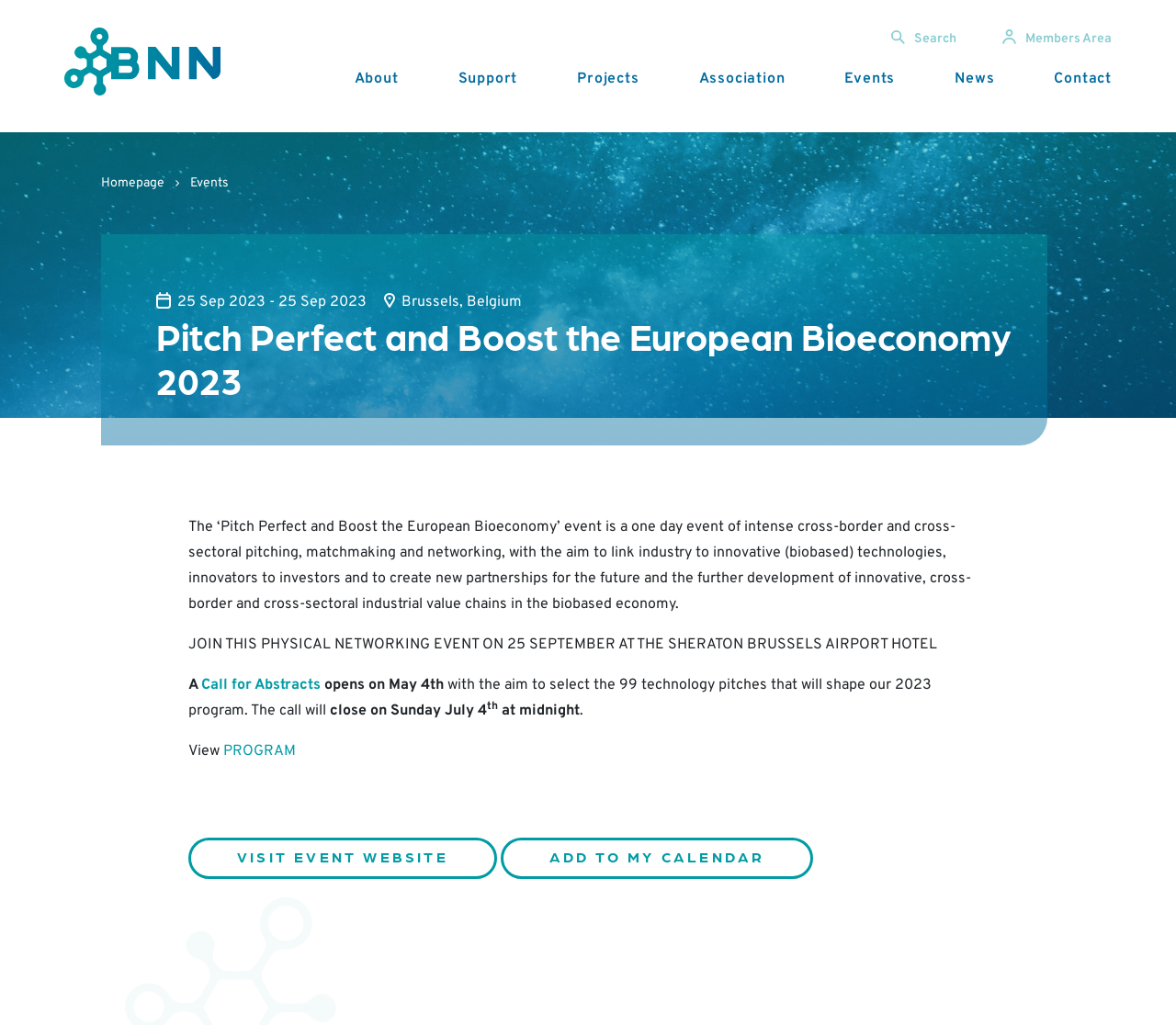Please find and generate the text of the main heading on the webpage.

Pitch Perfect and Boost the European Bioeconomy 2023